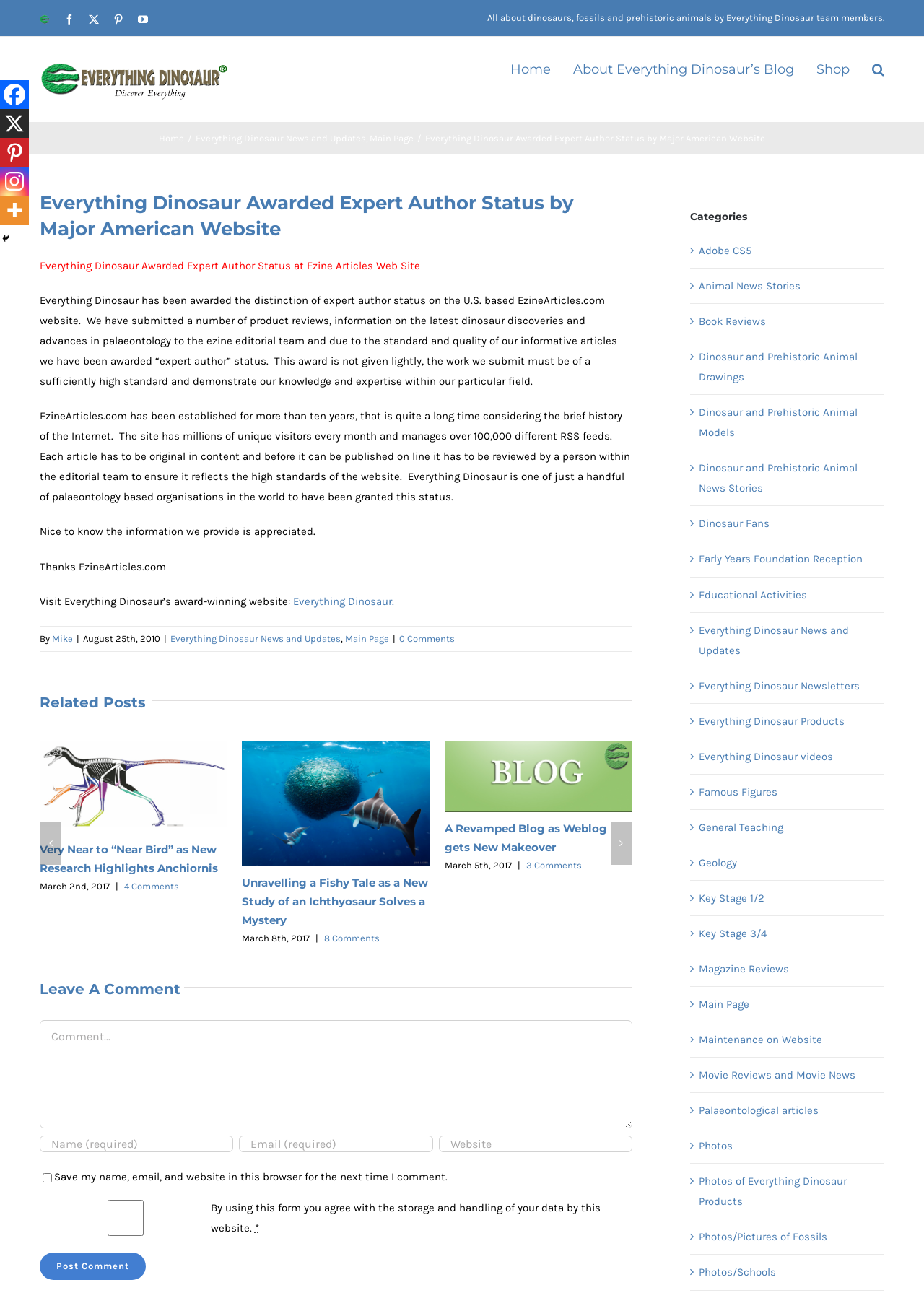Please find and report the bounding box coordinates of the element to click in order to perform the following action: "Check the 'Related Posts'". The coordinates should be expressed as four float numbers between 0 and 1, in the format [left, top, right, bottom].

[0.043, 0.533, 0.158, 0.549]